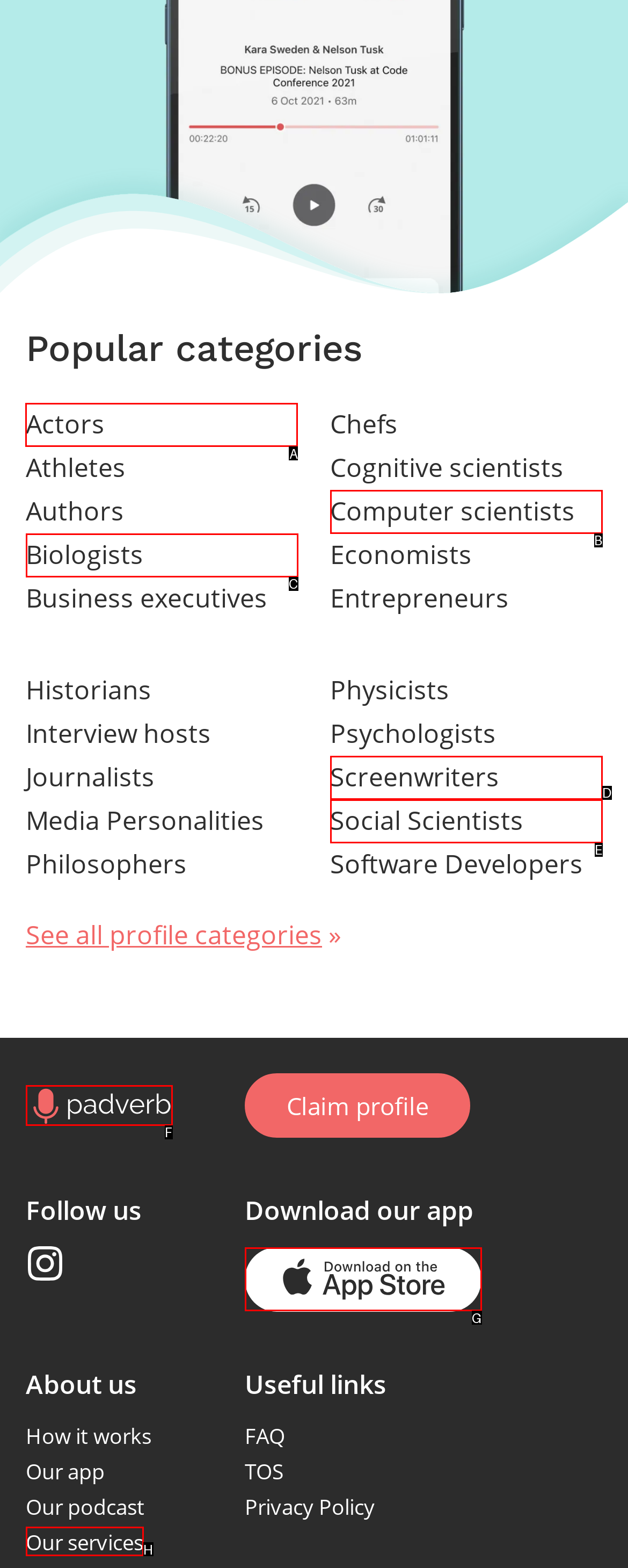Determine the letter of the element to click to accomplish this task: View actors' profiles. Respond with the letter.

A